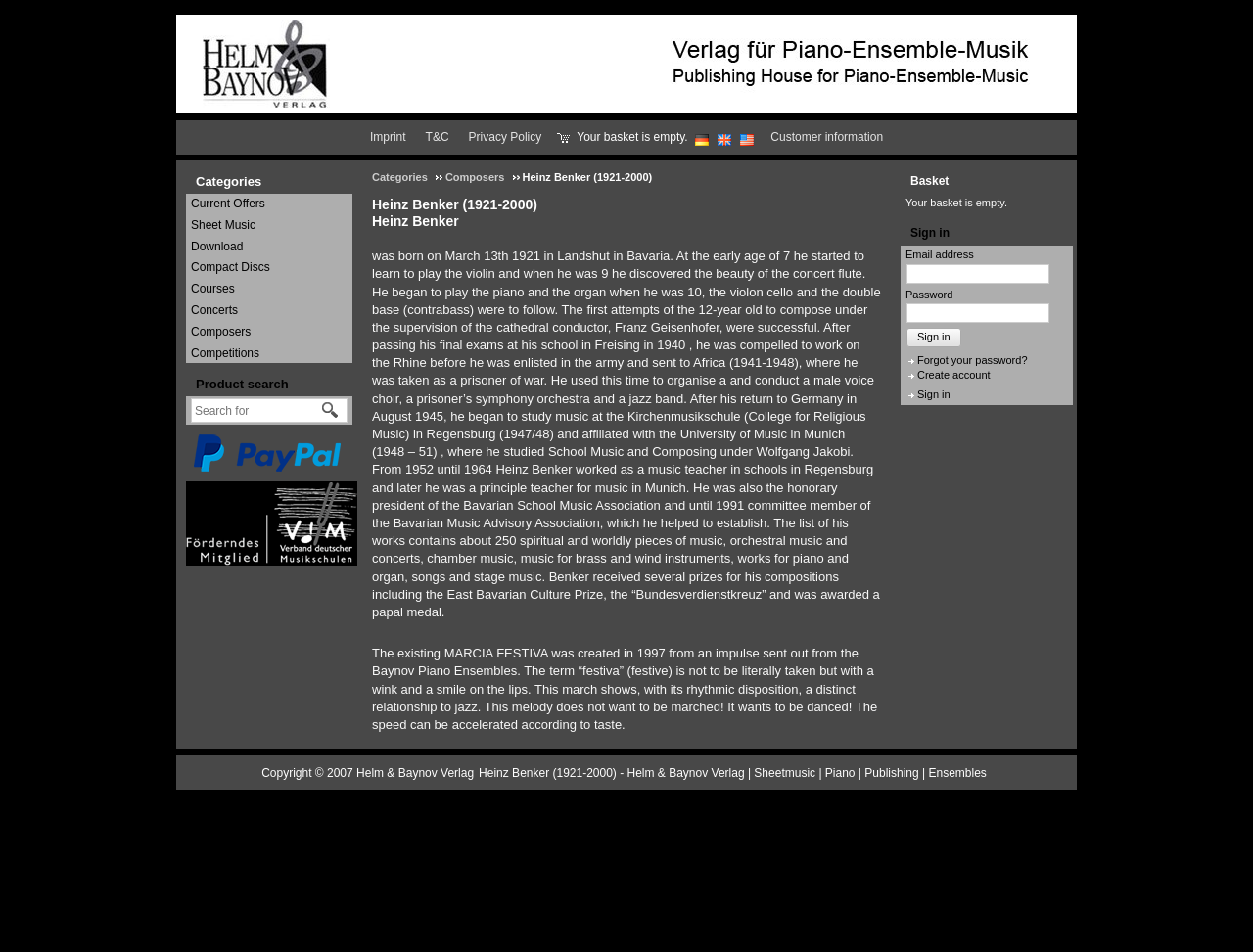Can you show the bounding box coordinates of the region to click on to complete the task described in the instruction: "Sign in to your account"?

[0.723, 0.344, 0.767, 0.364]